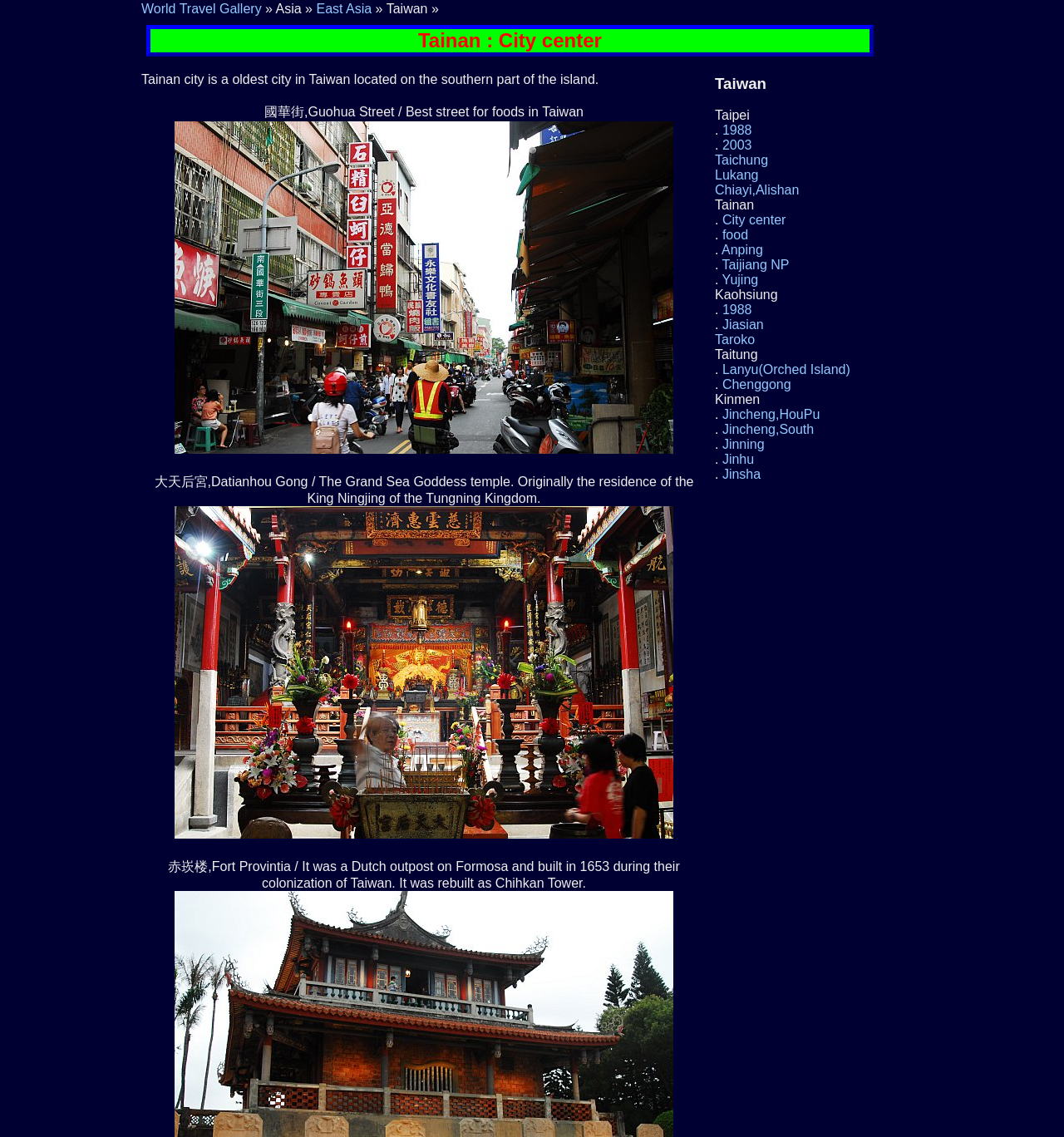How many links are there to other cities in Taiwan?
Based on the visual, give a brief answer using one word or a short phrase.

9